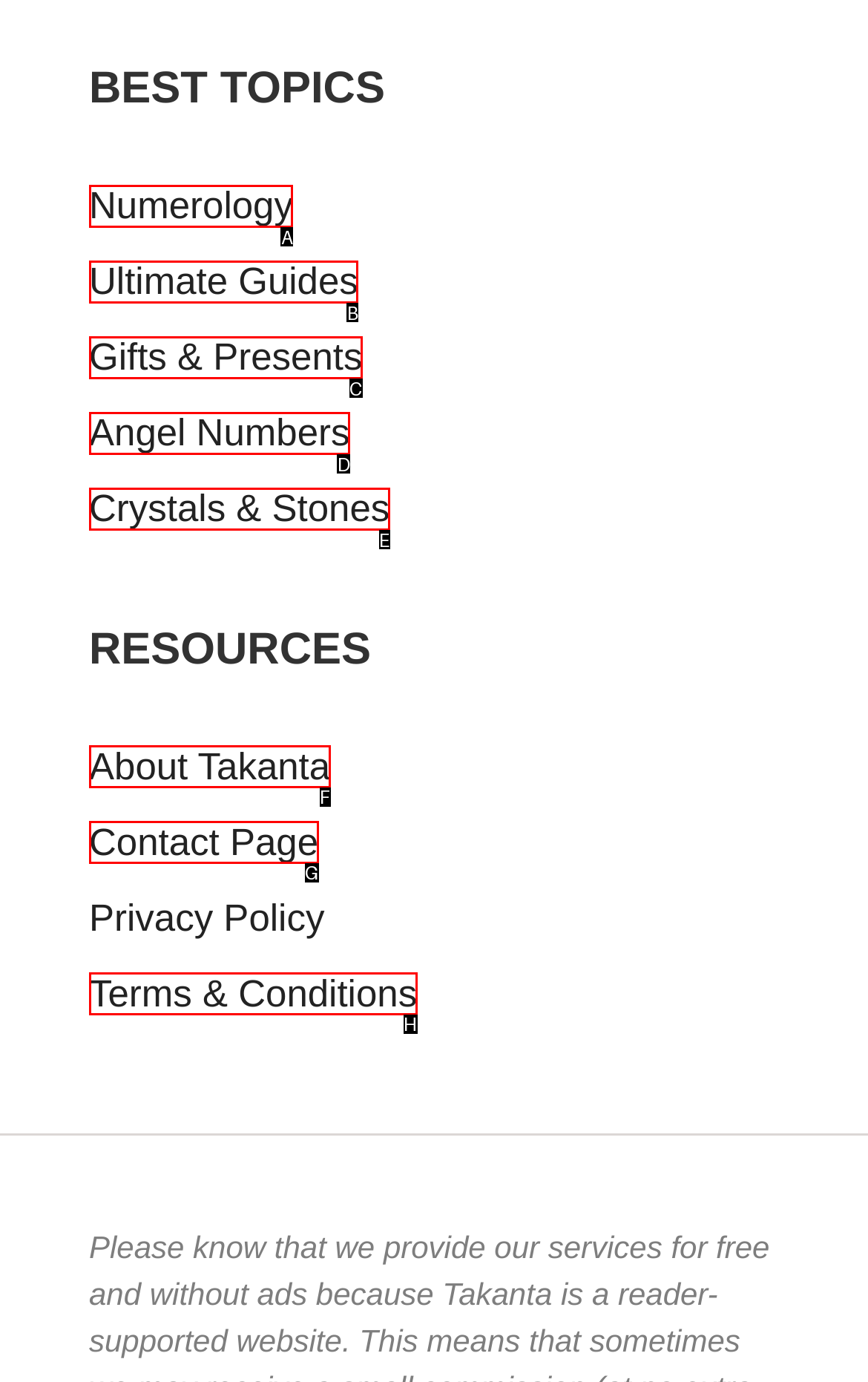Determine which option matches the element description: Numerology
Reply with the letter of the appropriate option from the options provided.

A